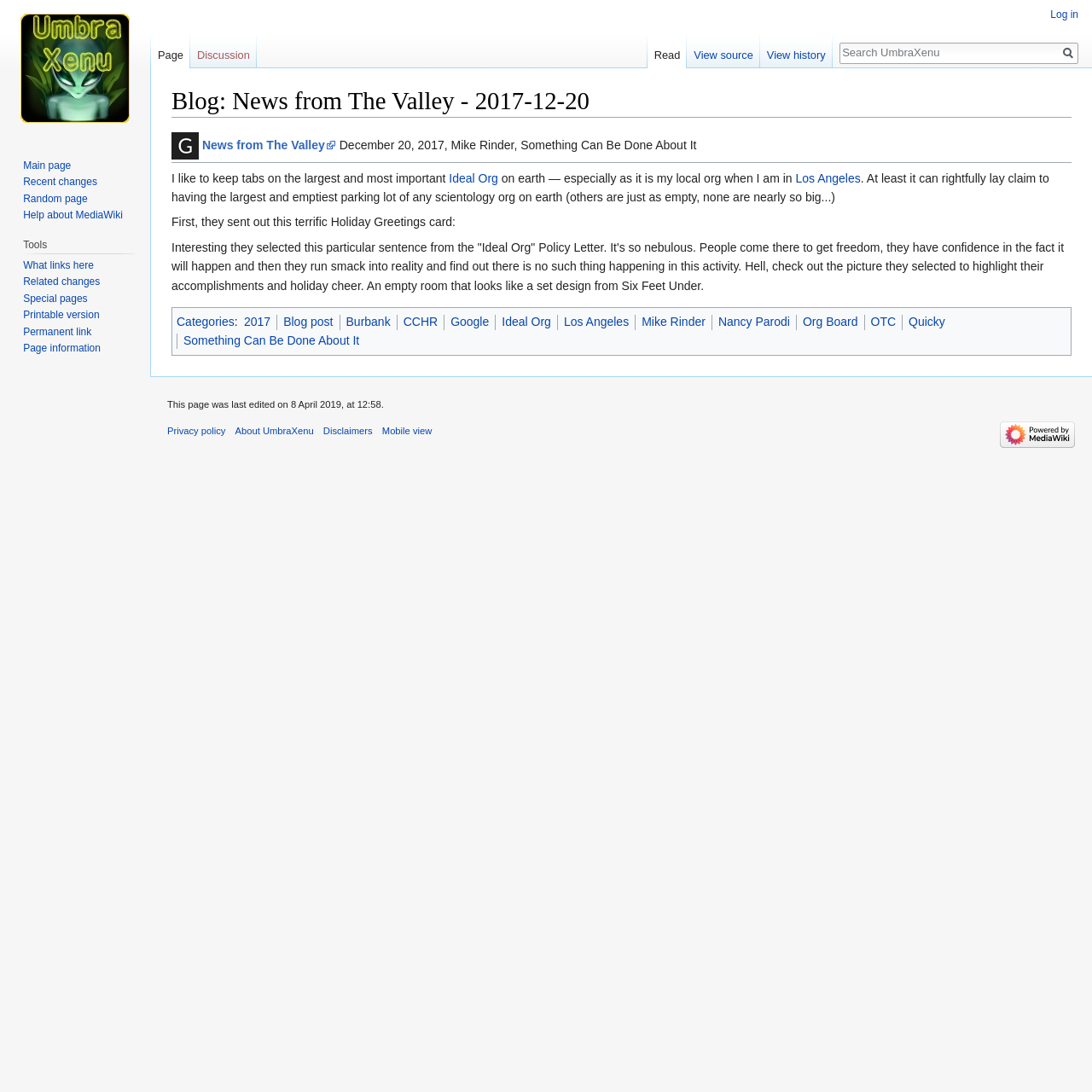Predict the bounding box coordinates for the UI element described as: "Disclaimers". The coordinates should be four float numbers between 0 and 1, presented as [left, top, right, bottom].

[0.296, 0.39, 0.341, 0.399]